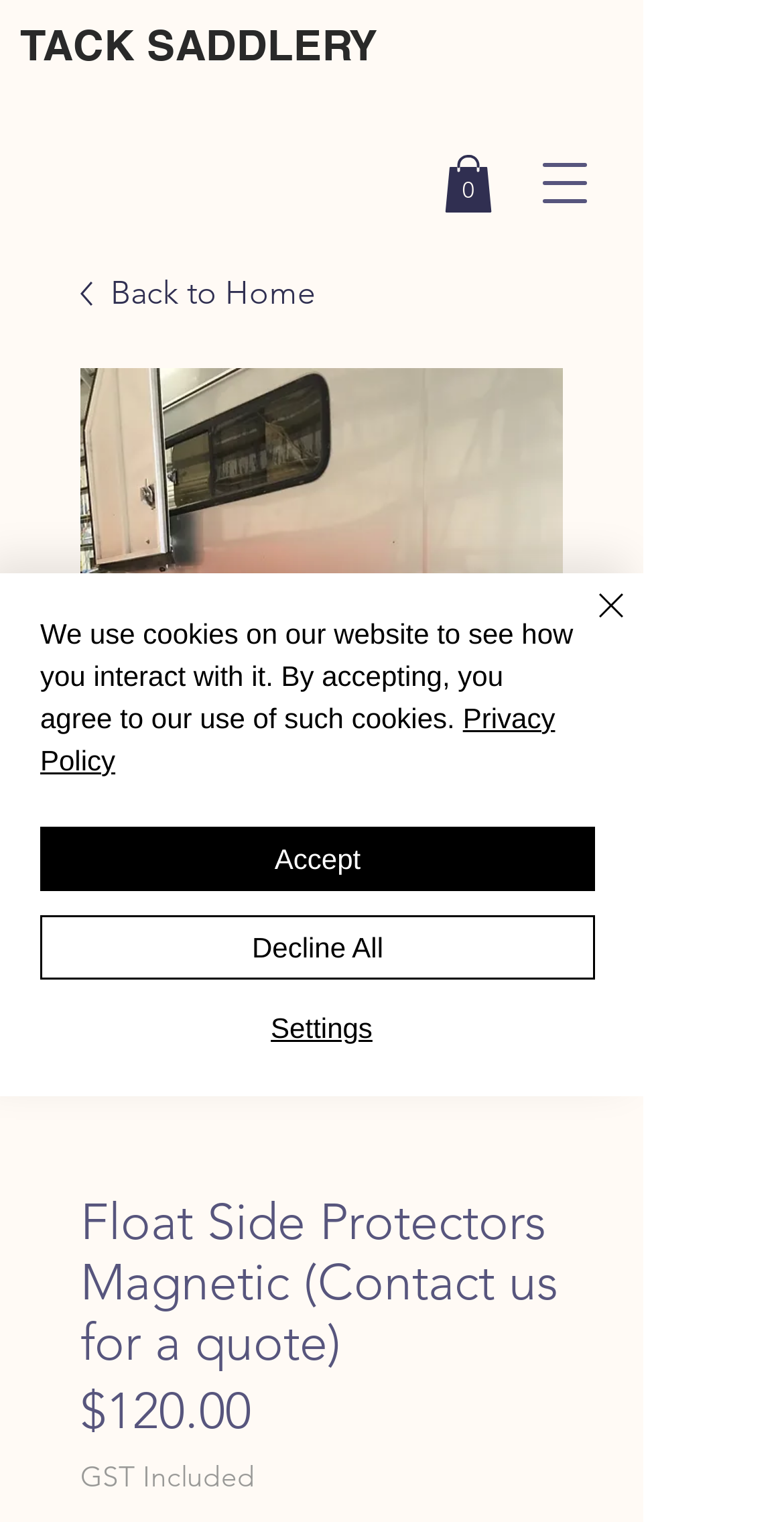Identify the bounding box coordinates of the section to be clicked to complete the task described by the following instruction: "View cart". The coordinates should be four float numbers between 0 and 1, formatted as [left, top, right, bottom].

[0.567, 0.102, 0.628, 0.14]